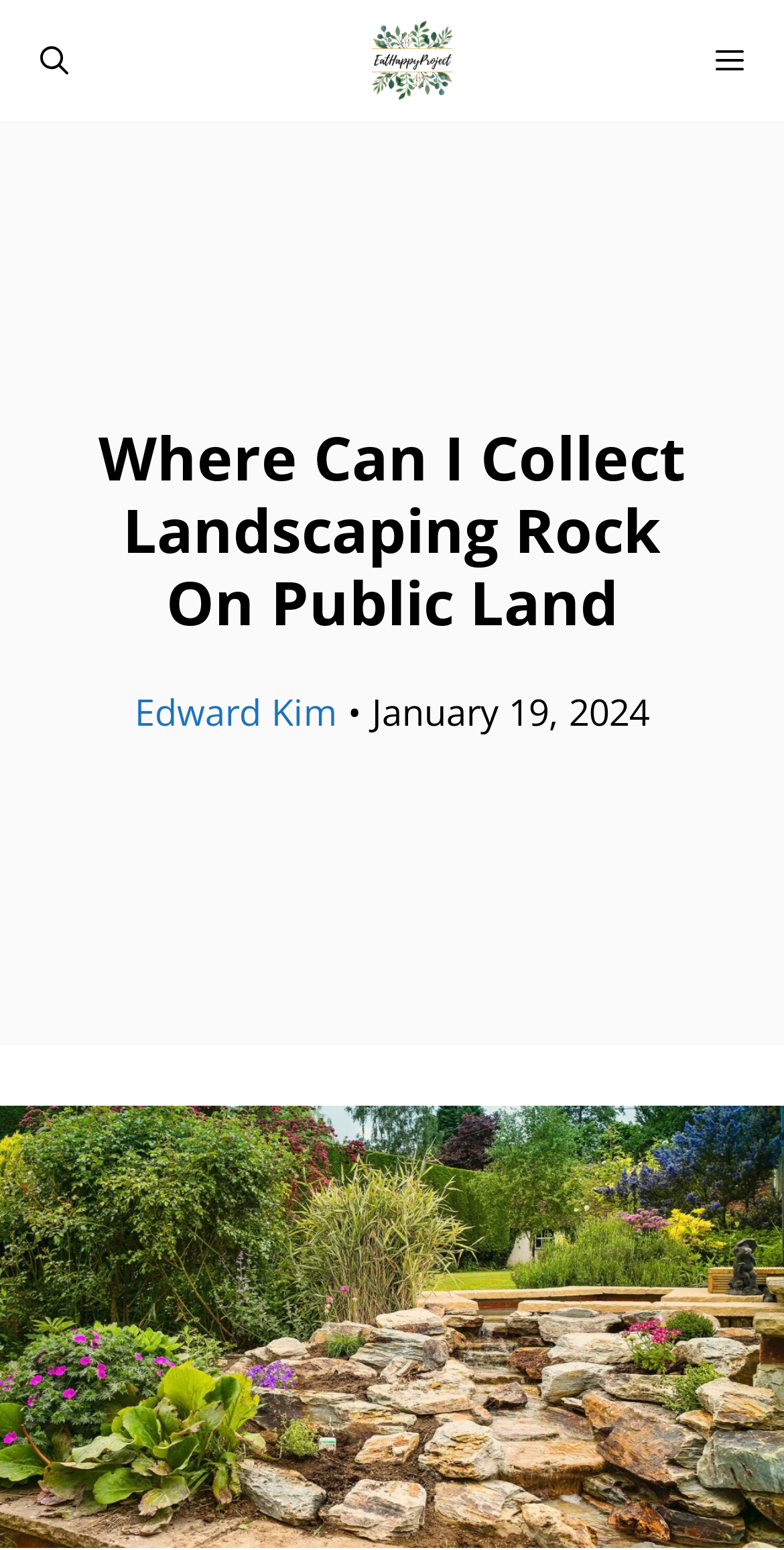Please specify the bounding box coordinates in the format (top-left x, top-left y, bottom-right x, bottom-right y), with all values as floating point numbers between 0 and 1. Identify the bounding box of the UI element described by: title="EatHappyProject"

[0.474, 0.0, 0.577, 0.078]